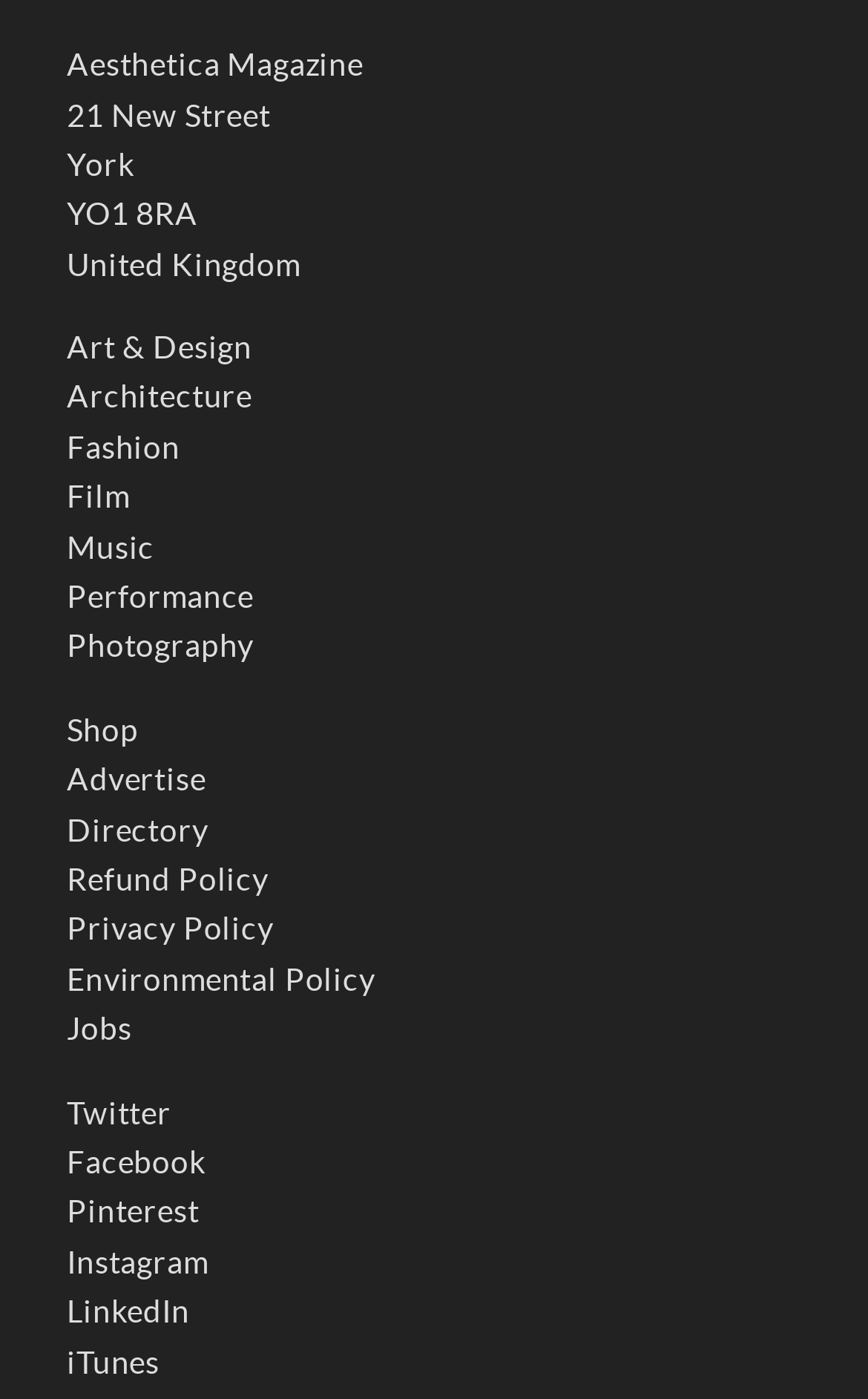Find the bounding box coordinates of the area to click in order to follow the instruction: "Click on Art & Design".

[0.077, 0.236, 0.291, 0.261]